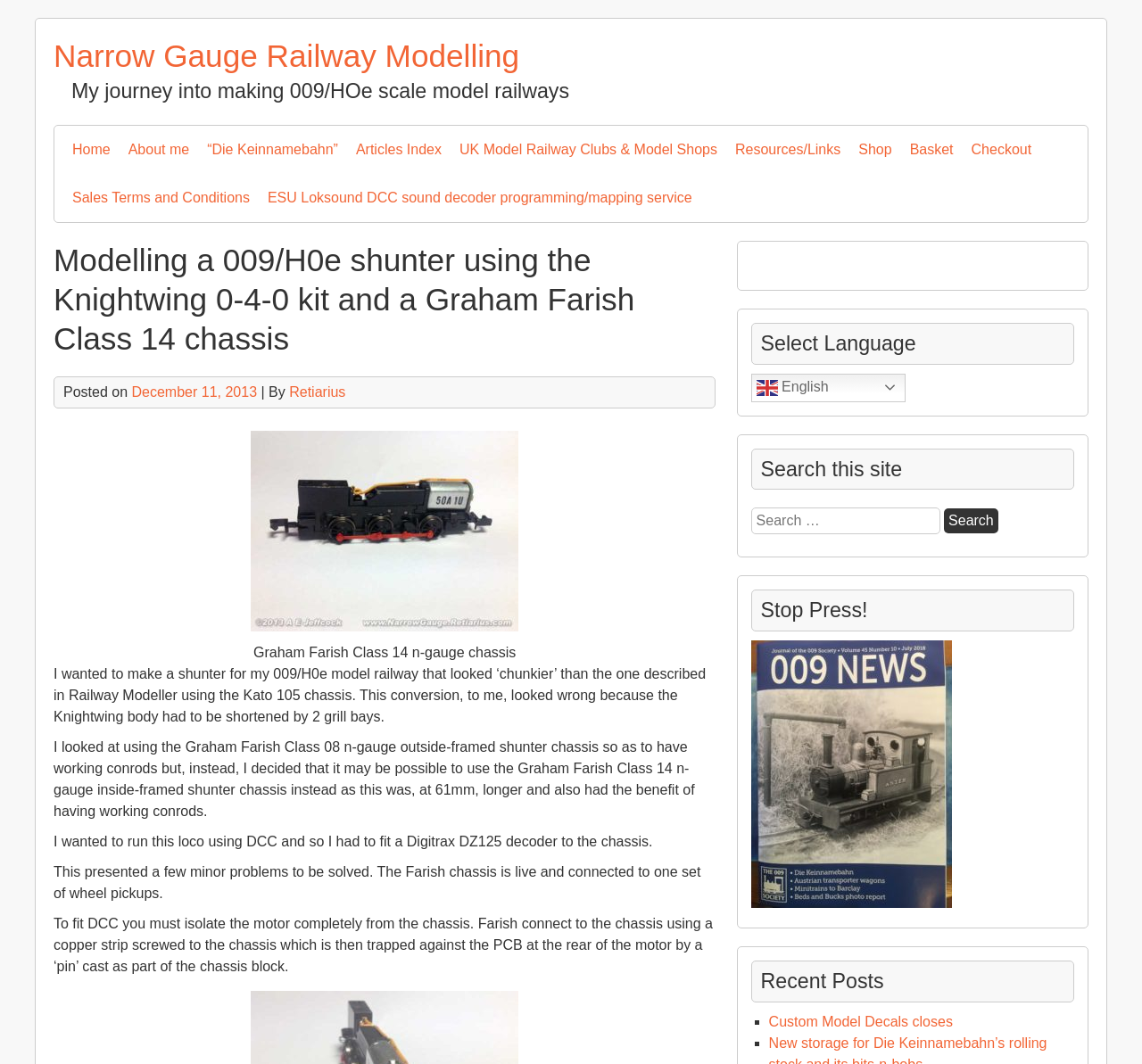Please locate the bounding box coordinates for the element that should be clicked to achieve the following instruction: "Change the language to English". Ensure the coordinates are given as four float numbers between 0 and 1, i.e., [left, top, right, bottom].

[0.658, 0.351, 0.793, 0.378]